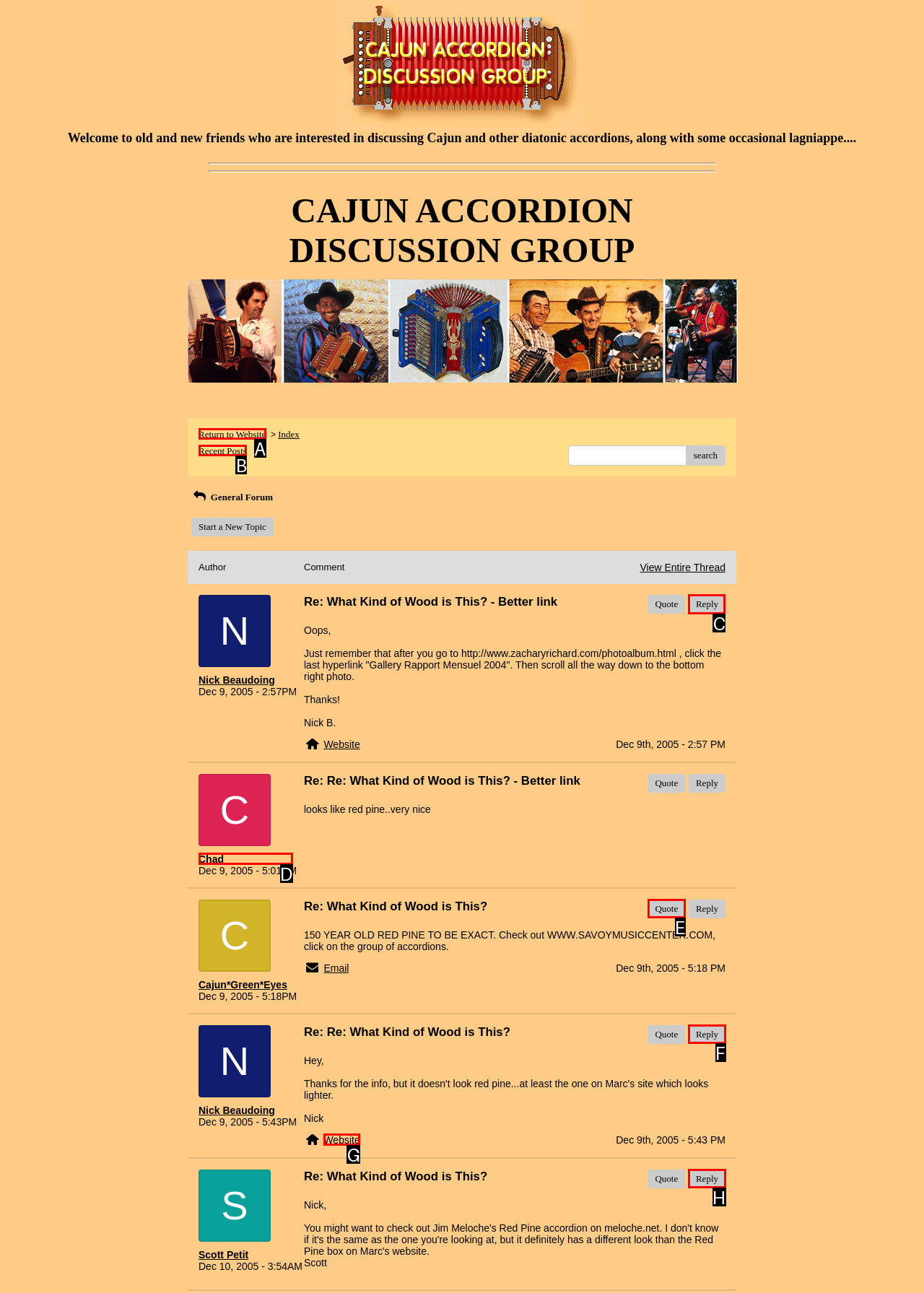Which HTML element should be clicked to complete the task: Reply to a post? Answer with the letter of the corresponding option.

C